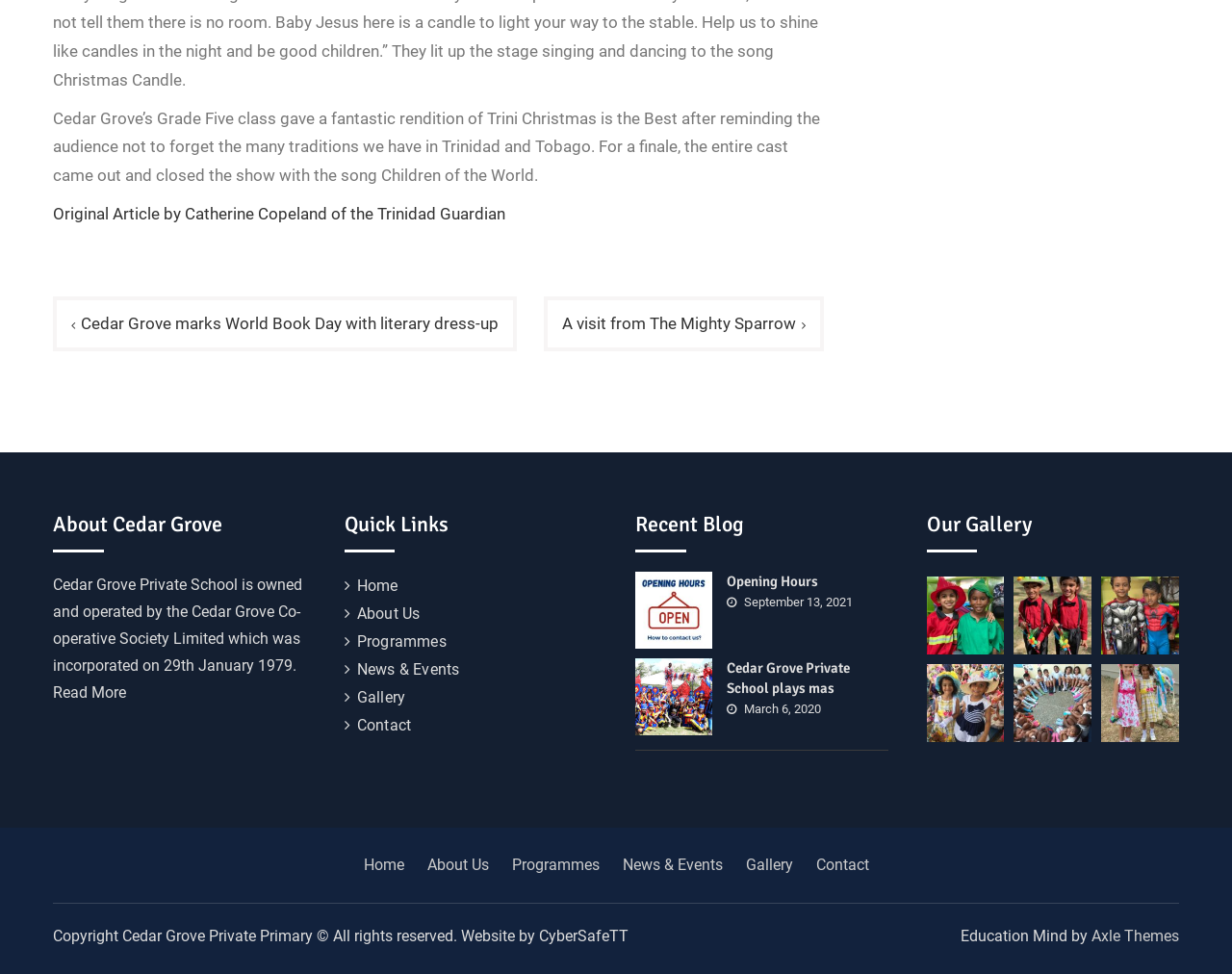Respond to the question below with a concise word or phrase:
What is the name of the school?

Cedar Grove Private School